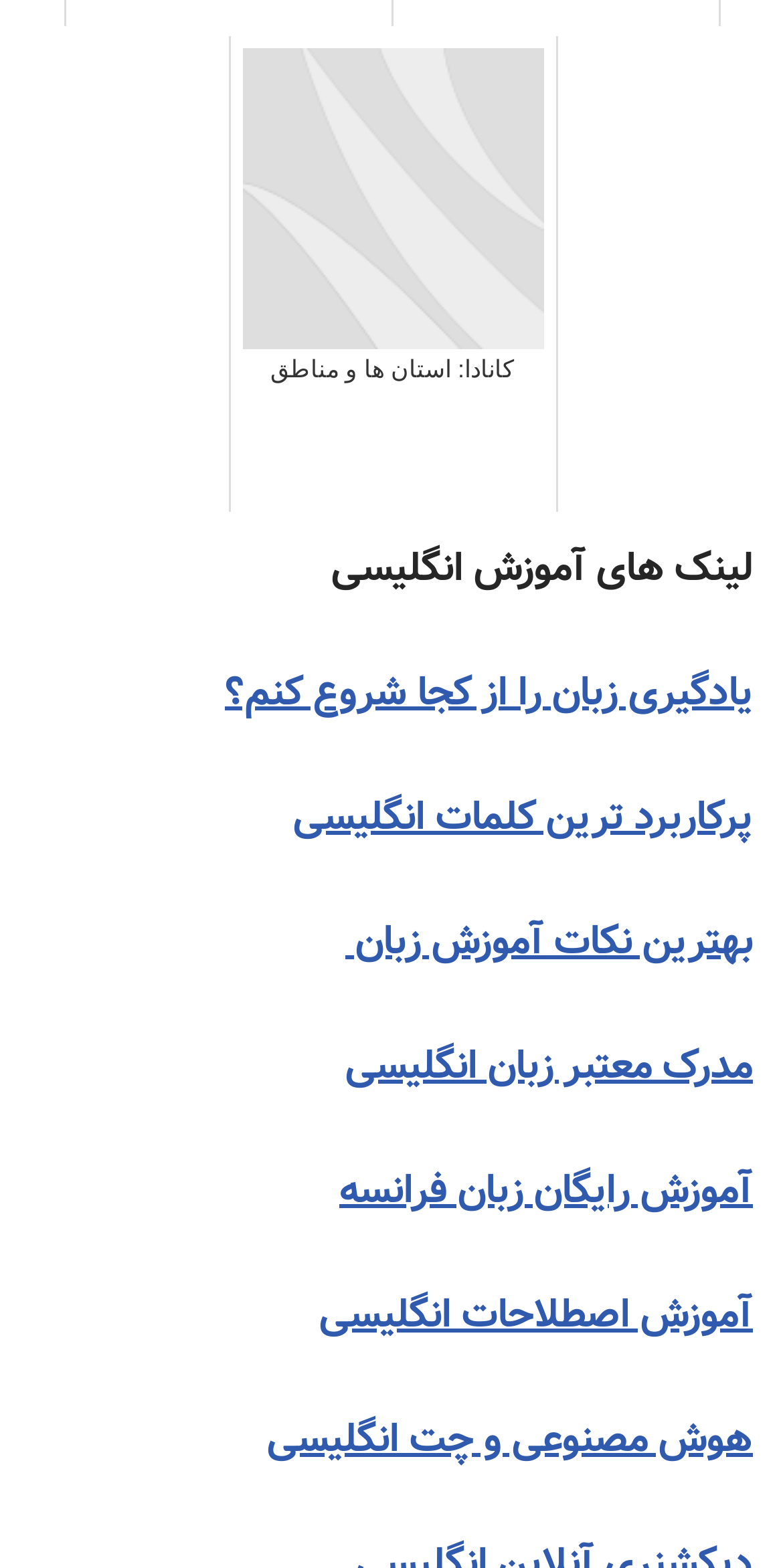What is the topic of the first link?
Provide an in-depth and detailed answer to the question.

The first link on the webpage has the text 'کانادا: استان ها و مناطق' which translates to 'Canada: Provinces and Regions', so the topic of the first link is Canada.